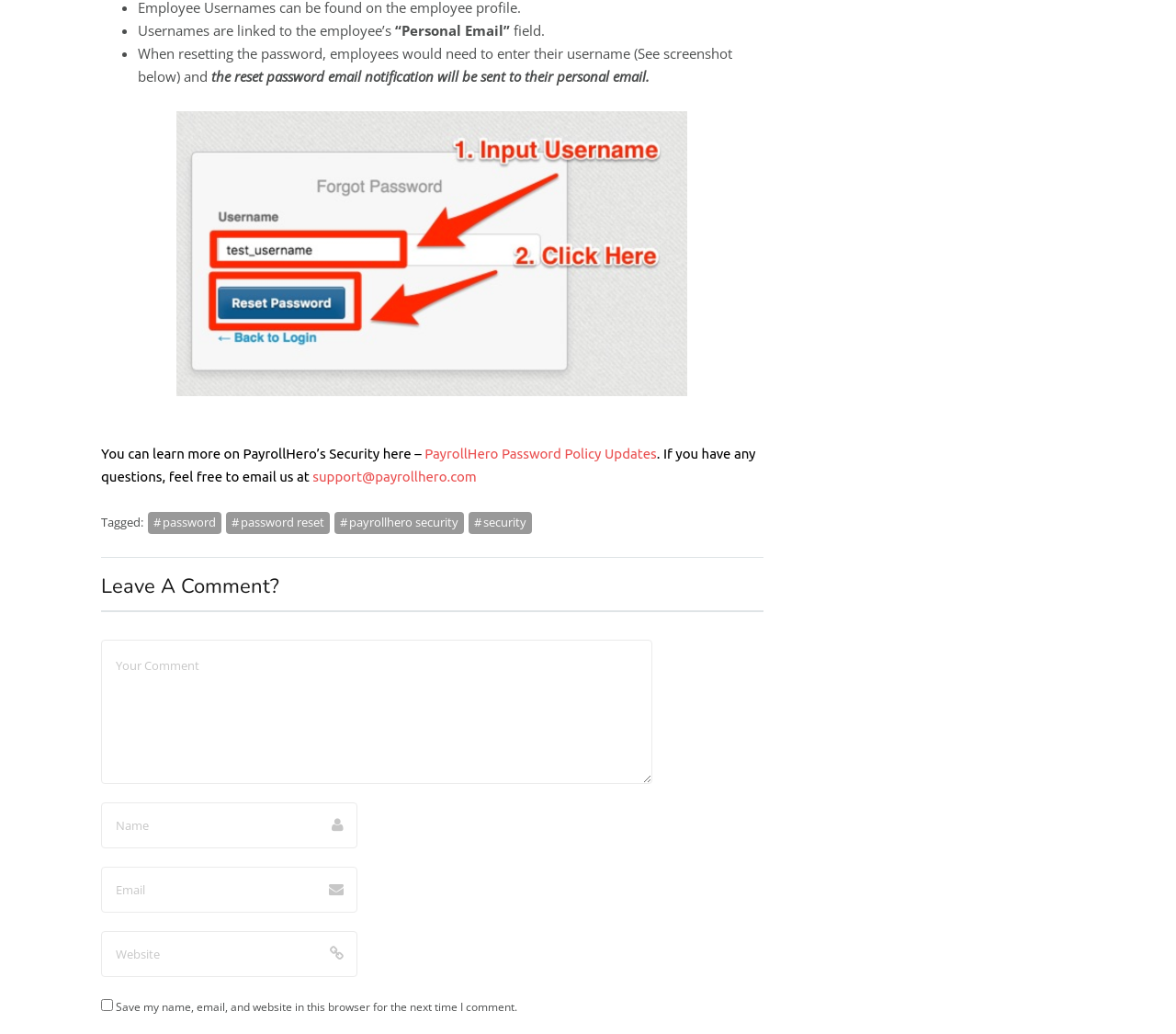Determine the bounding box of the UI component based on this description: "name="comment" placeholder="Your Comment"". The bounding box coordinates should be four float values between 0 and 1, i.e., [left, top, right, bottom].

[0.086, 0.619, 0.555, 0.758]